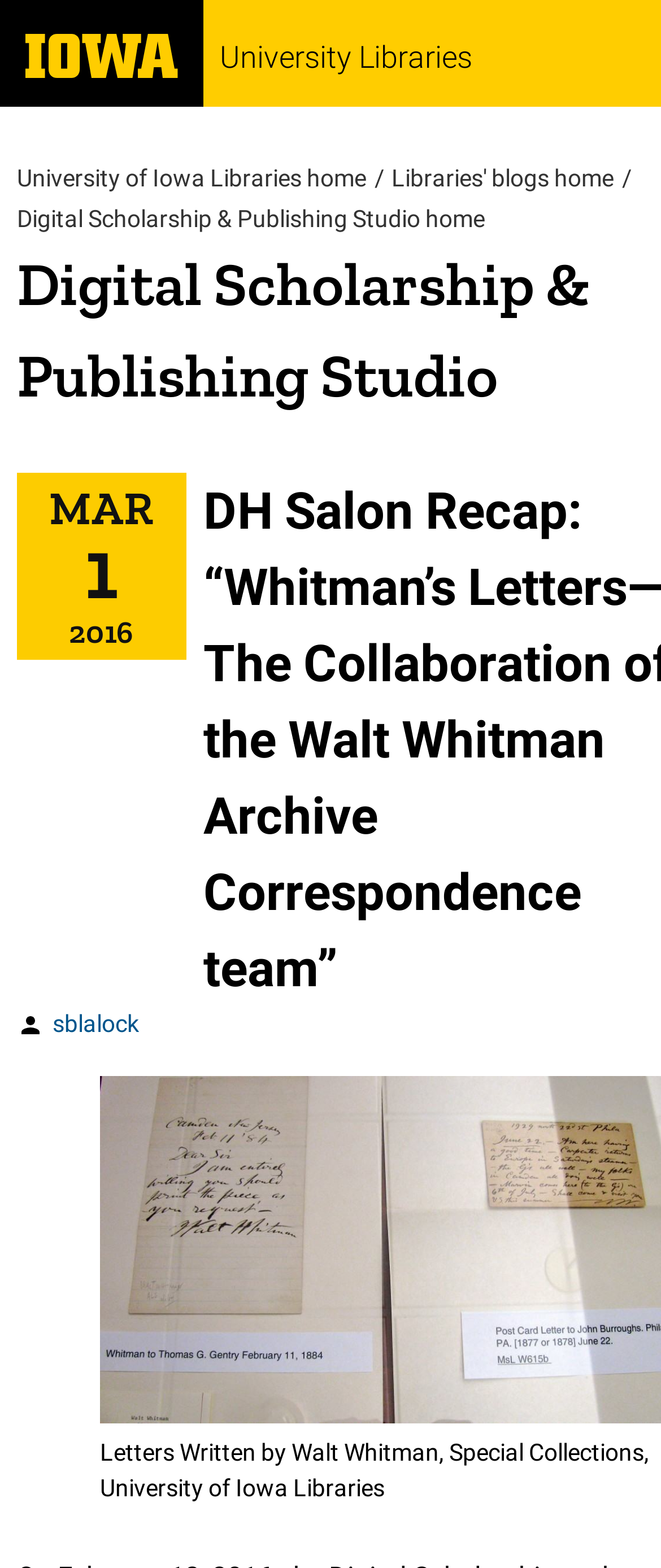Based on the element description: "University Libraries", identify the bounding box coordinates for this UI element. The coordinates must be four float numbers between 0 and 1, listed as [left, top, right, bottom].

[0.333, 0.024, 0.715, 0.047]